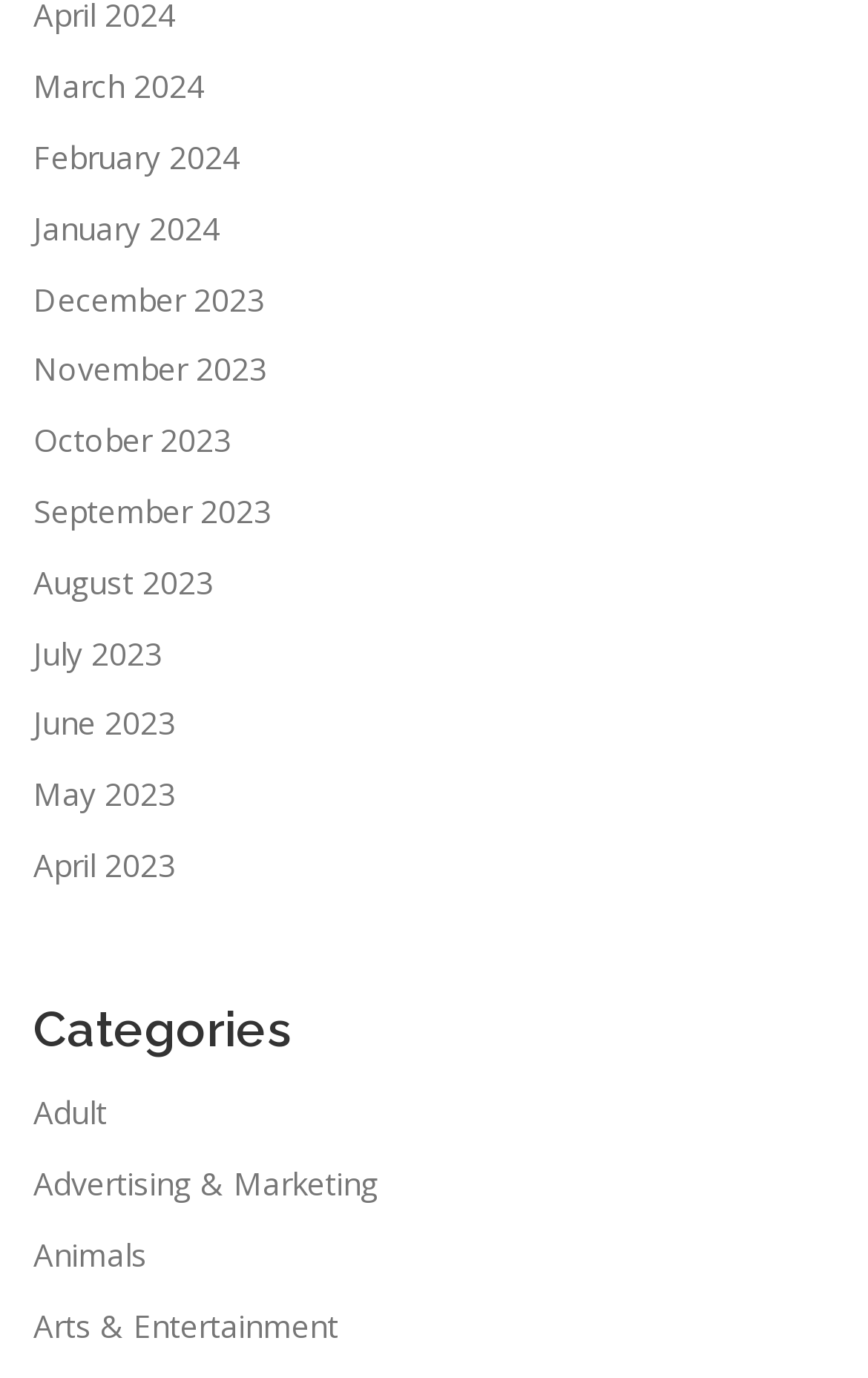Refer to the element description Animals and identify the corresponding bounding box in the screenshot. Format the coordinates as (top-left x, top-left y, bottom-right x, bottom-right y) with values in the range of 0 to 1.

[0.038, 0.895, 0.169, 0.925]